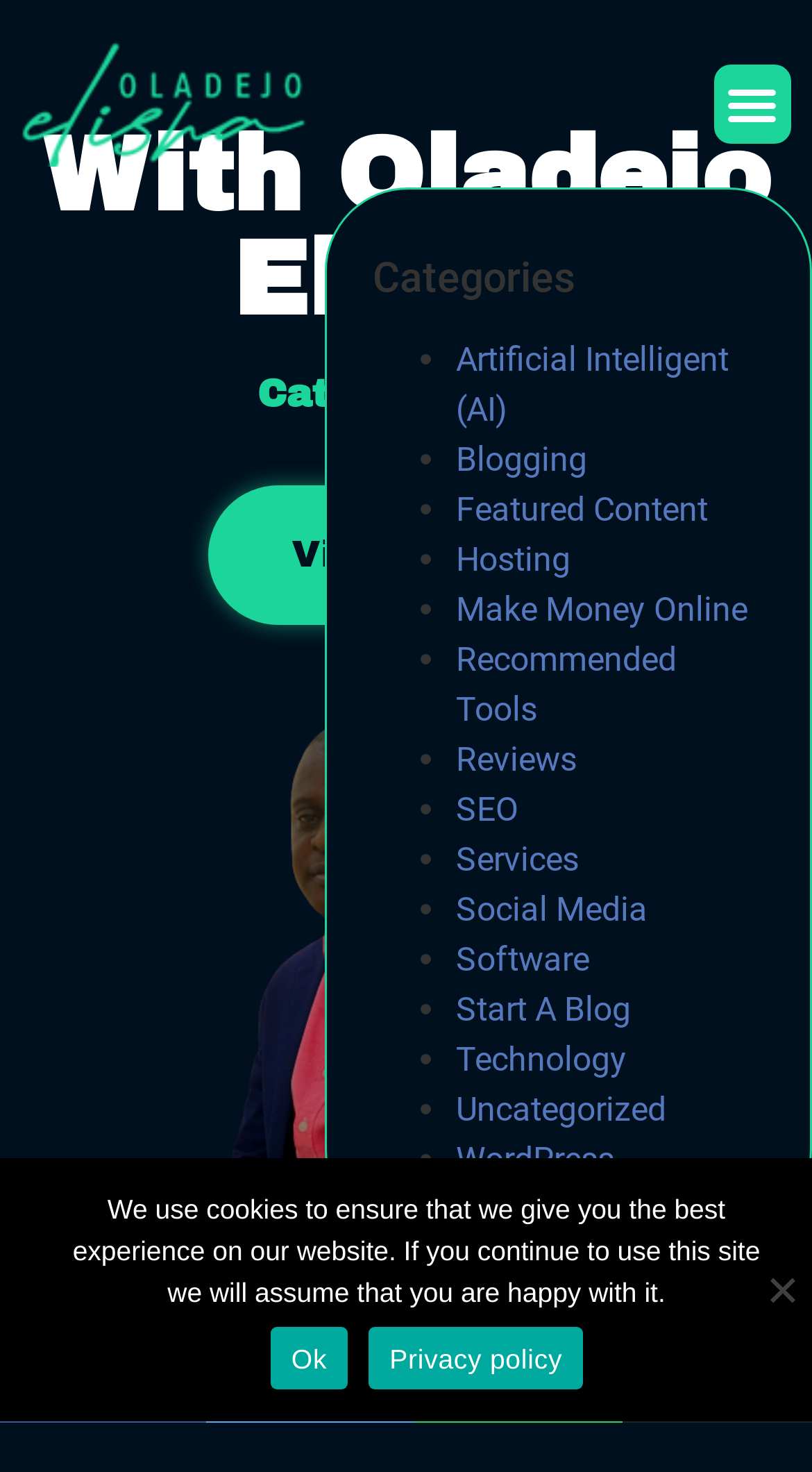Generate a thorough caption detailing the webpage content.

The webpage is titled "SEO - SEO And Content Hub" and appears to be a blog or content hub focused on SEO and related topics. At the top left, there is a link, and next to it, a button labeled "Menu Toggle". Below these elements, there are two headings: "With Oladejo Elisha" and "Category: SEO".

On the left side, there is a list of links, each preceded by a bullet point, categorized under "Categories". The list includes topics such as "Artificial Intelligent (AI)", "Blogging", "Featured Content", "Hosting", and many more, totaling 19 categories.

In the middle of the page, there is a link labeled "View Posts". Above the list of categories, there are two icons, represented by Unicode characters "\uf304" and "\uf232", which are likely social media links.

At the bottom of the page, there is a notification bar with a message about cookies, accompanied by two links: "Ok" and "Privacy policy". On the right side of the page, near the bottom, there is a small element labeled "No".

Overall, the webpage appears to be a content hub focused on SEO and related topics, with a list of categories and links to relevant posts or articles.